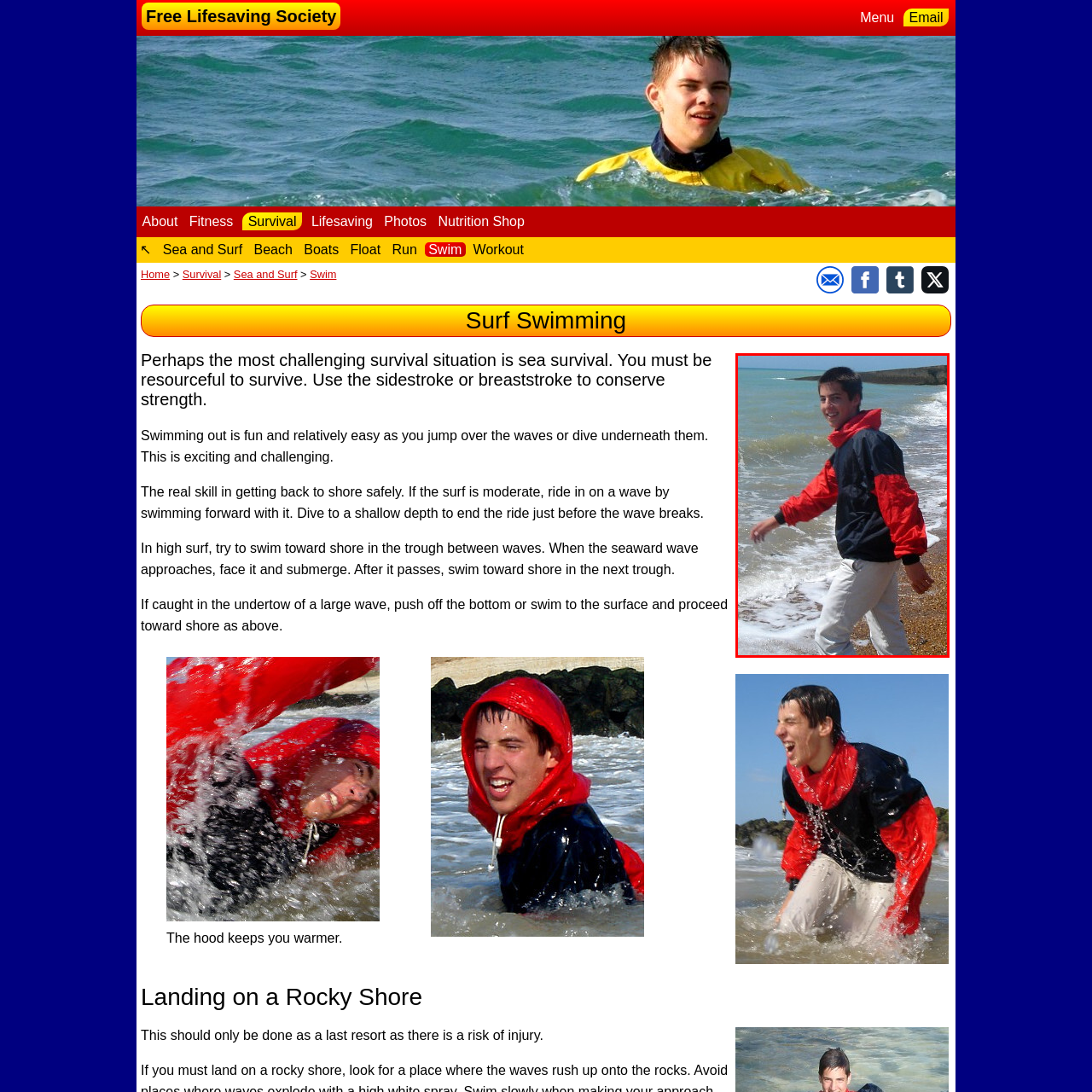Please examine the highlighted section of the image enclosed in the red rectangle and provide a comprehensive answer to the following question based on your observation: Is the sea calm in the image?

The caption describes the backdrop as a calm sea under a clear sky, which enhances the vibrancy of the day and creates a sense of joy and leisure in the scene.